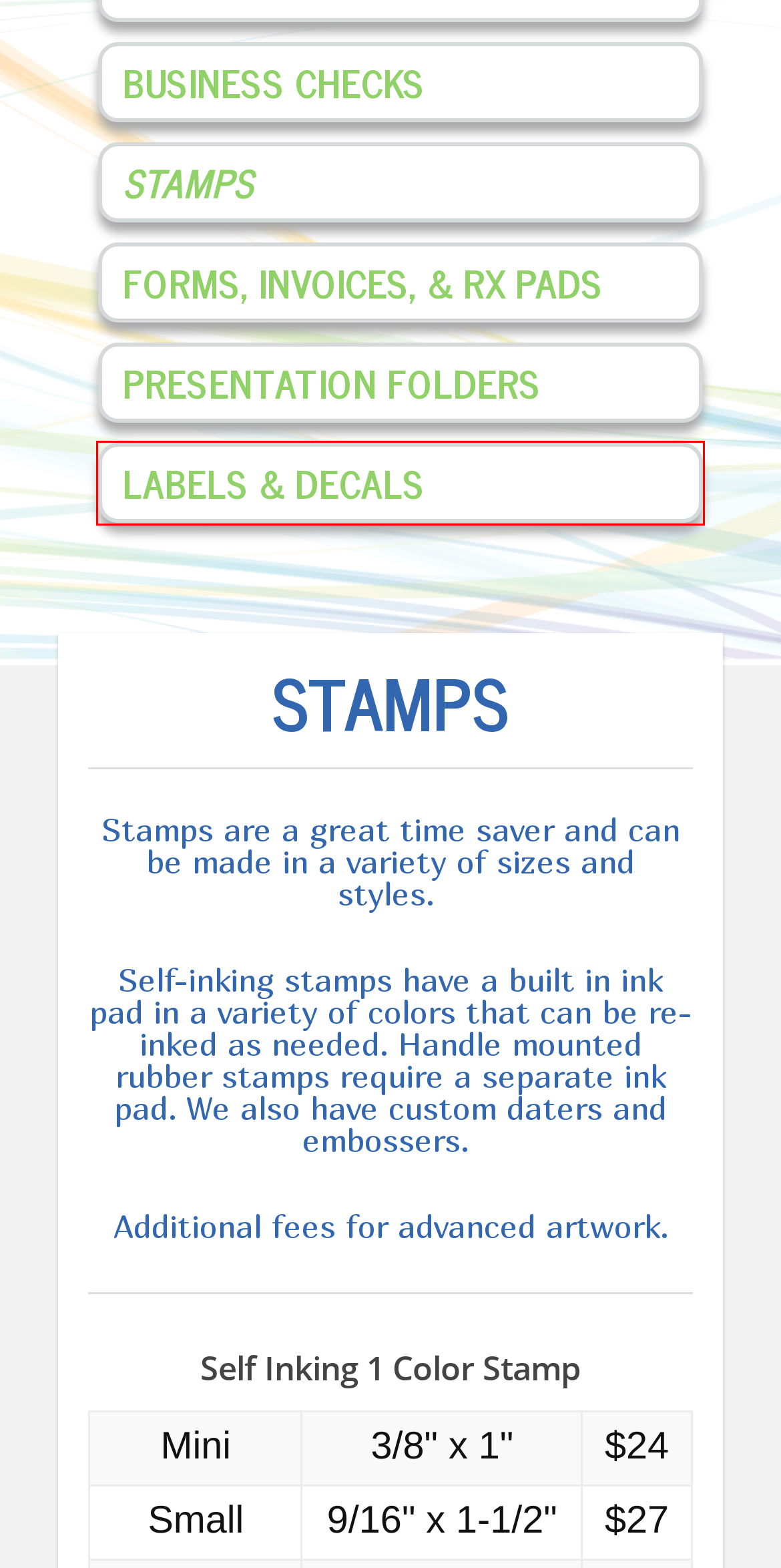You have a screenshot of a webpage with a red rectangle bounding box around an element. Identify the best matching webpage description for the new page that appears after clicking the element in the bounding box. The descriptions are:
A. Business Essentials – Breams Print Shop
B. Request a Quote – Breams Print Shop
C. Forms, Invoices, & Rx Pads – Breams Print Shop
D. Breams Print Shop – Your creative printing partner in Gettysburg, PA
E. Business Checks – Breams Print Shop
F. Envelopes – Breams Print Shop
G. Labels & Decals – Breams Print Shop
H. Presentation Folders – Breams Print Shop

G